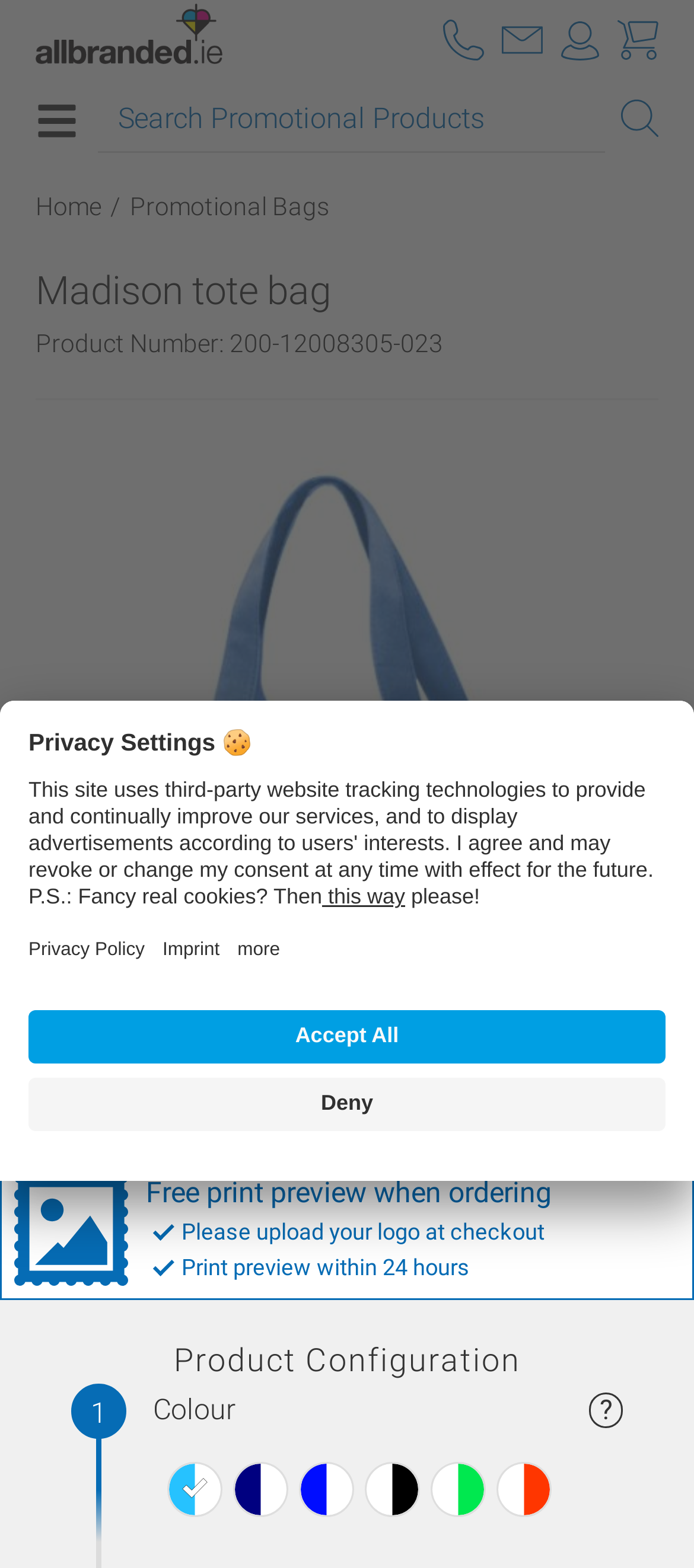Locate the bounding box for the described UI element: "title="Search Promotional Products"". Ensure the coordinates are four float numbers between 0 and 1, formatted as [left, top, right, bottom].

[0.895, 0.061, 0.949, 0.088]